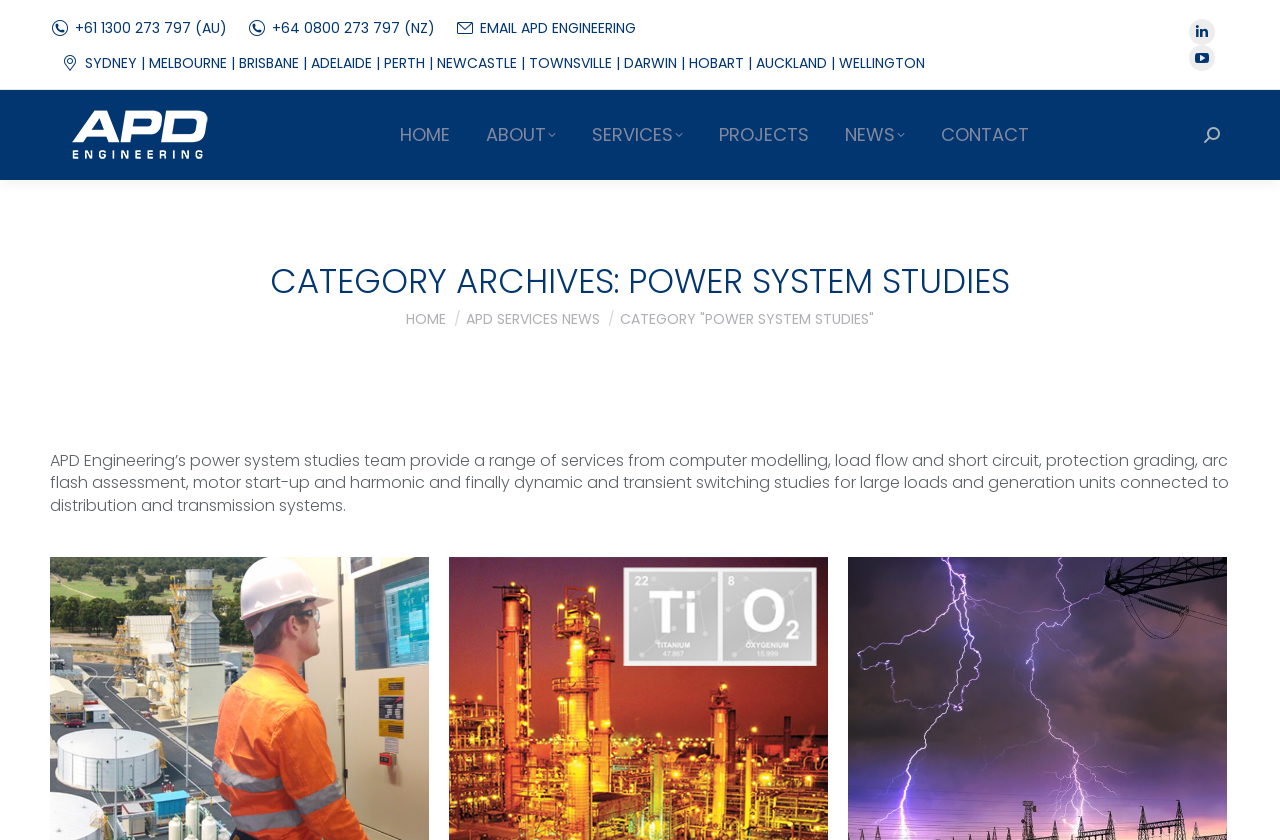Please identify the bounding box coordinates of the clickable area that will allow you to execute the instruction: "Call APD Engineering in Australia".

[0.059, 0.021, 0.177, 0.045]